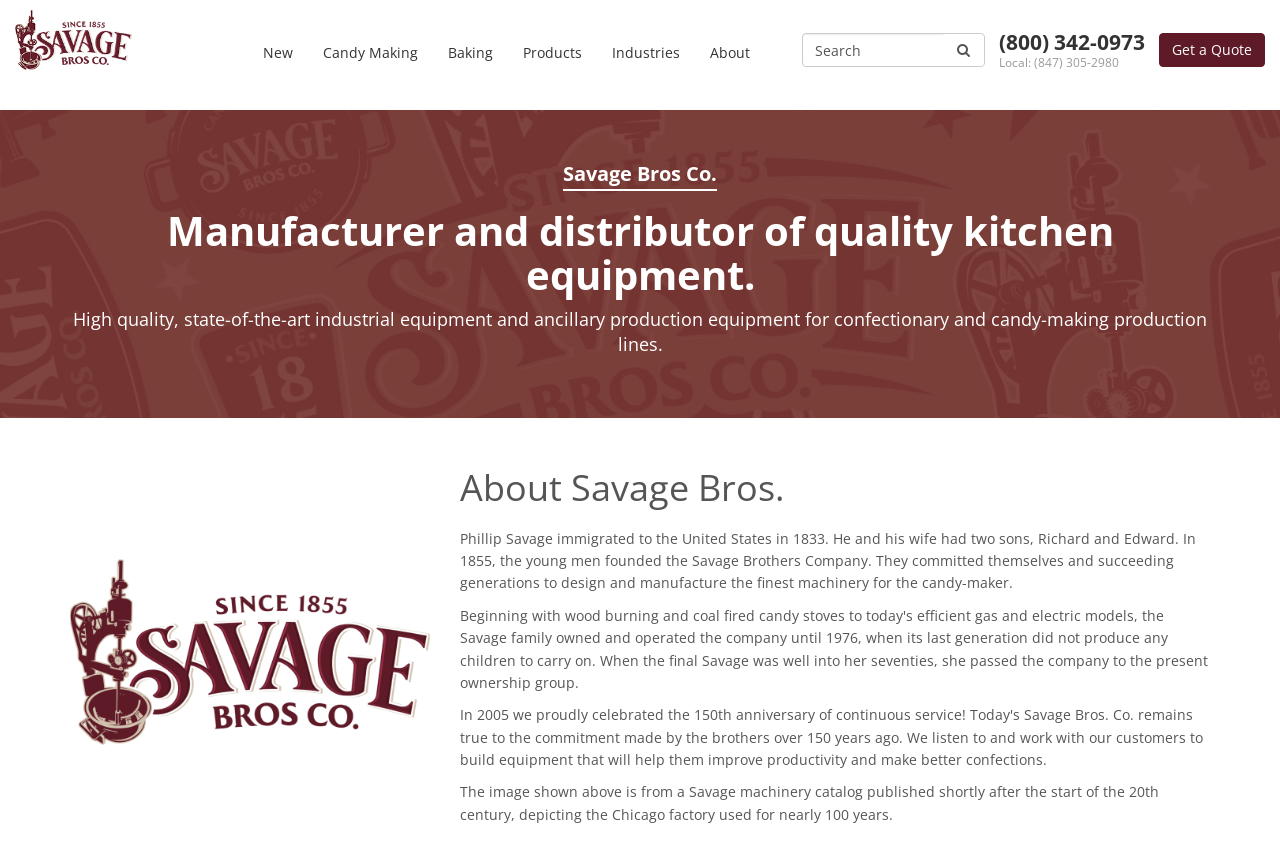Identify the bounding box coordinates for the region of the element that should be clicked to carry out the instruction: "Click the New button". The bounding box coordinates should be four float numbers between 0 and 1, i.e., [left, top, right, bottom].

[0.193, 0.012, 0.24, 0.113]